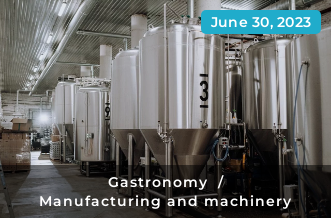Respond with a single word or short phrase to the following question: 
What is the date displayed in the corner of the image?

June 30, 2023